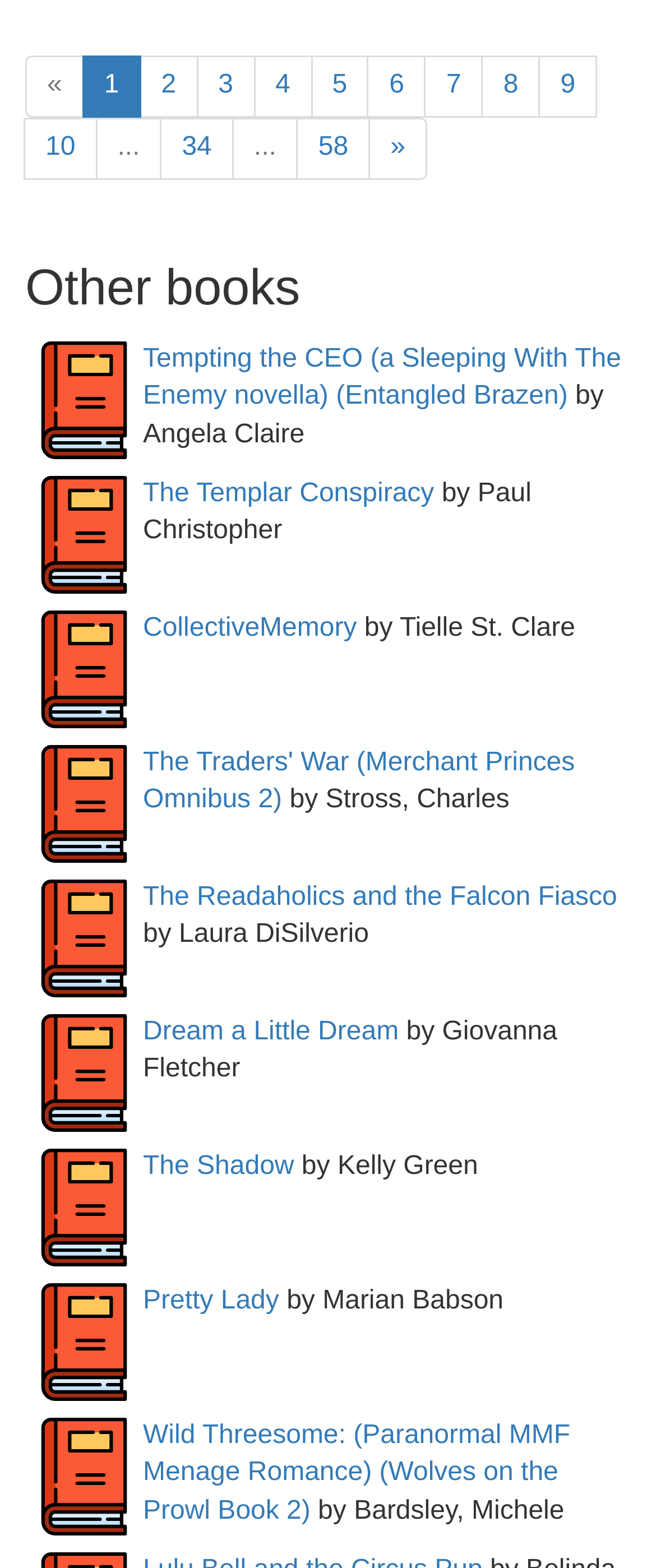Locate the bounding box coordinates of the UI element described by: "Dream a Little Dream". Provide the coordinates as four float numbers between 0 and 1, formatted as [left, top, right, bottom].

[0.218, 0.648, 0.608, 0.667]